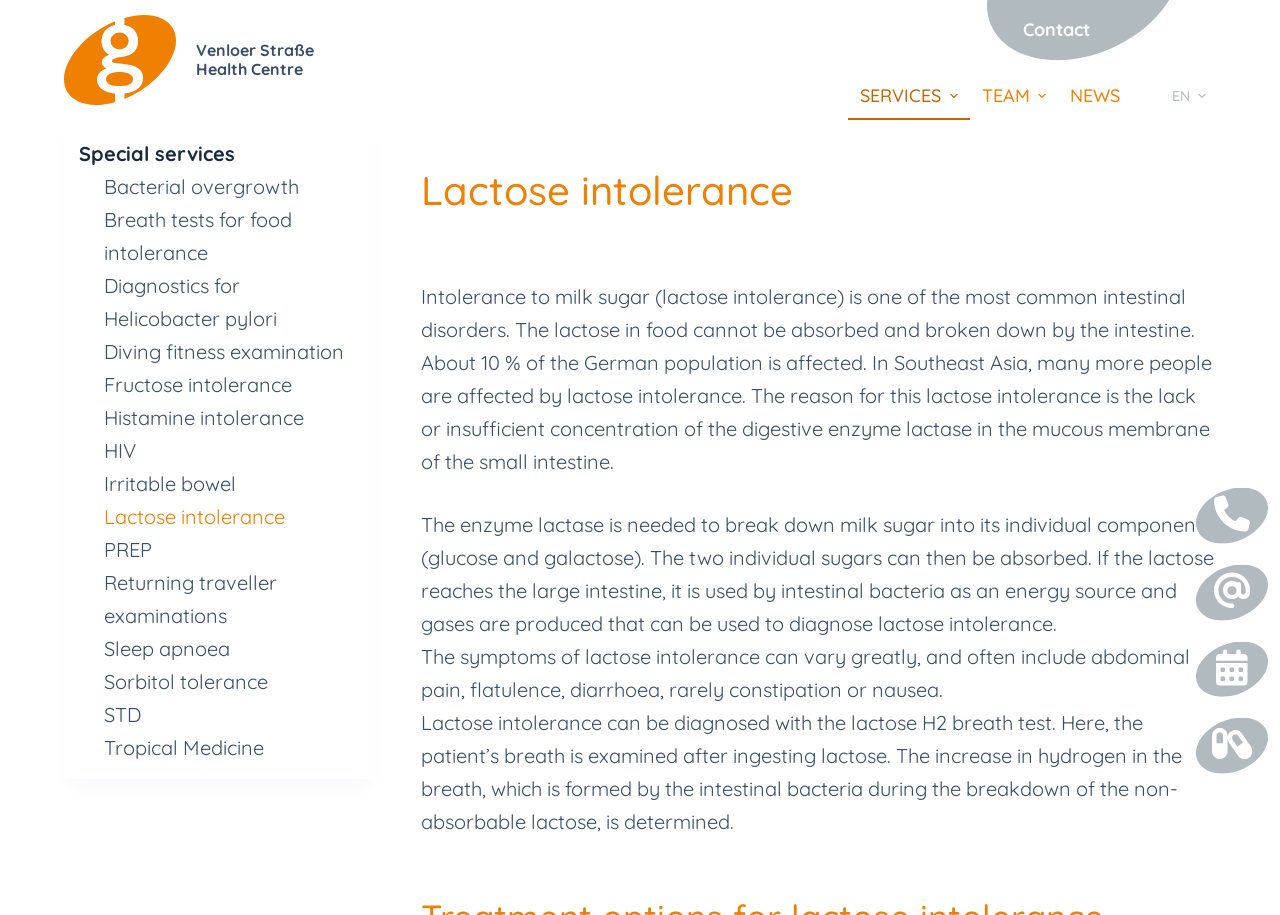Explain in detail what you observe on this webpage.

This webpage is about lactose intolerance, a common intestinal disorder. At the top left corner, there is a link to skip to the content. Next to it, there is a logo of Venloer Straße Health Centre, which is also a link. On the top right corner, there is a navigation menu with several menu items, including "SERVICES", "TEAM", "NEWS", and a dropdown menu. Below the navigation menu, there is a header section with a heading "Lactose intolerance" and a brief introduction to the topic.

The main content of the webpage is divided into several paragraphs, which provide detailed information about lactose intolerance, its symptoms, diagnosis, and treatment. The text is accompanied by several links to related topics, such as "Special services", "Bacterial overgrowth", "Breath tests for food intolerance", and others. These links are arranged in a column on the left side of the page.

At the bottom of the page, there are several social media links, including Facebook, Twitter, Instagram, and LinkedIn. The overall layout of the webpage is clean and easy to navigate, with clear headings and concise text.